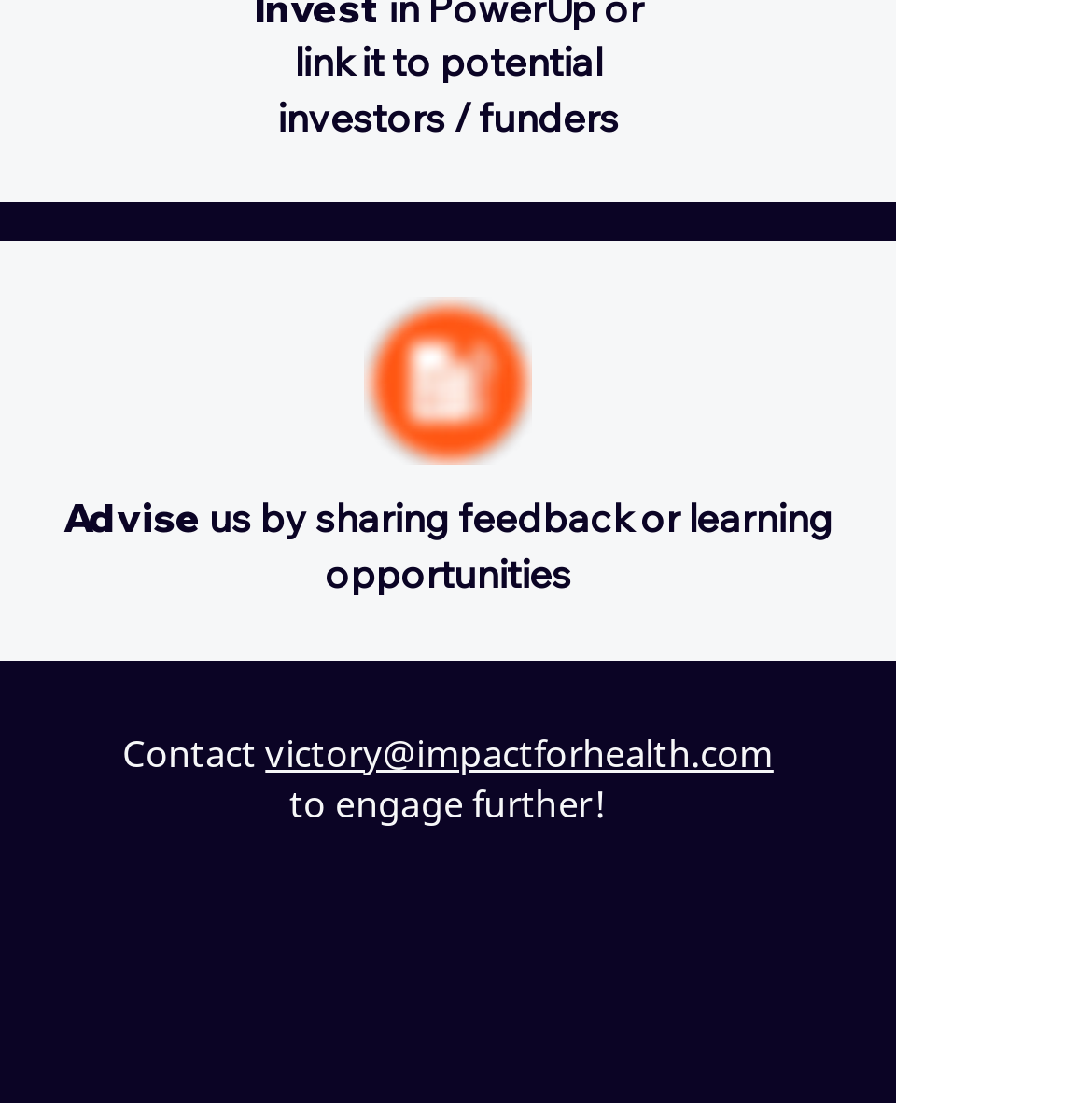What is the image located at the top of the page?
Answer the question using a single word or phrase, according to the image.

PowerUp icons-02.png